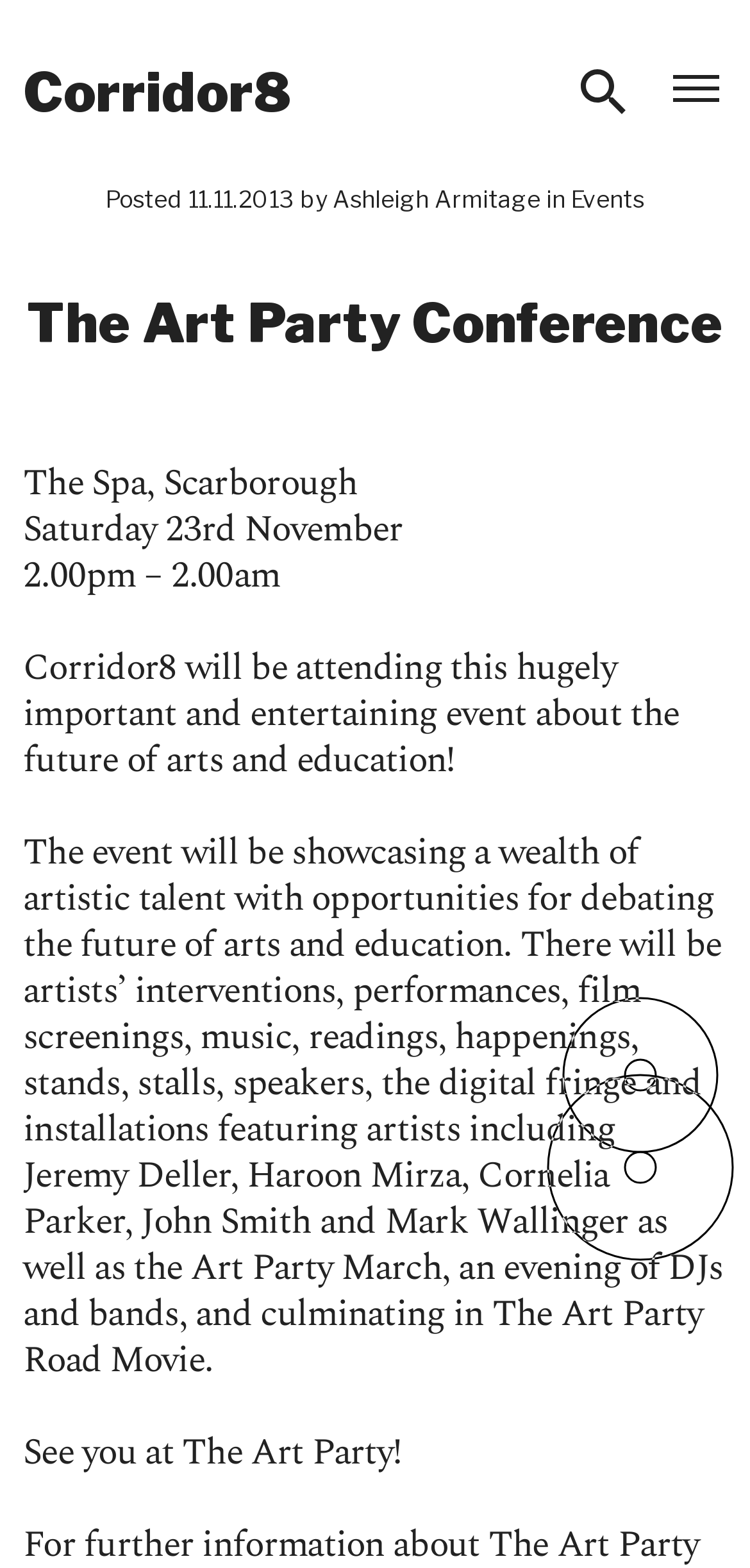Answer the following query concisely with a single word or phrase:
Who is attending the event?

Corridor8